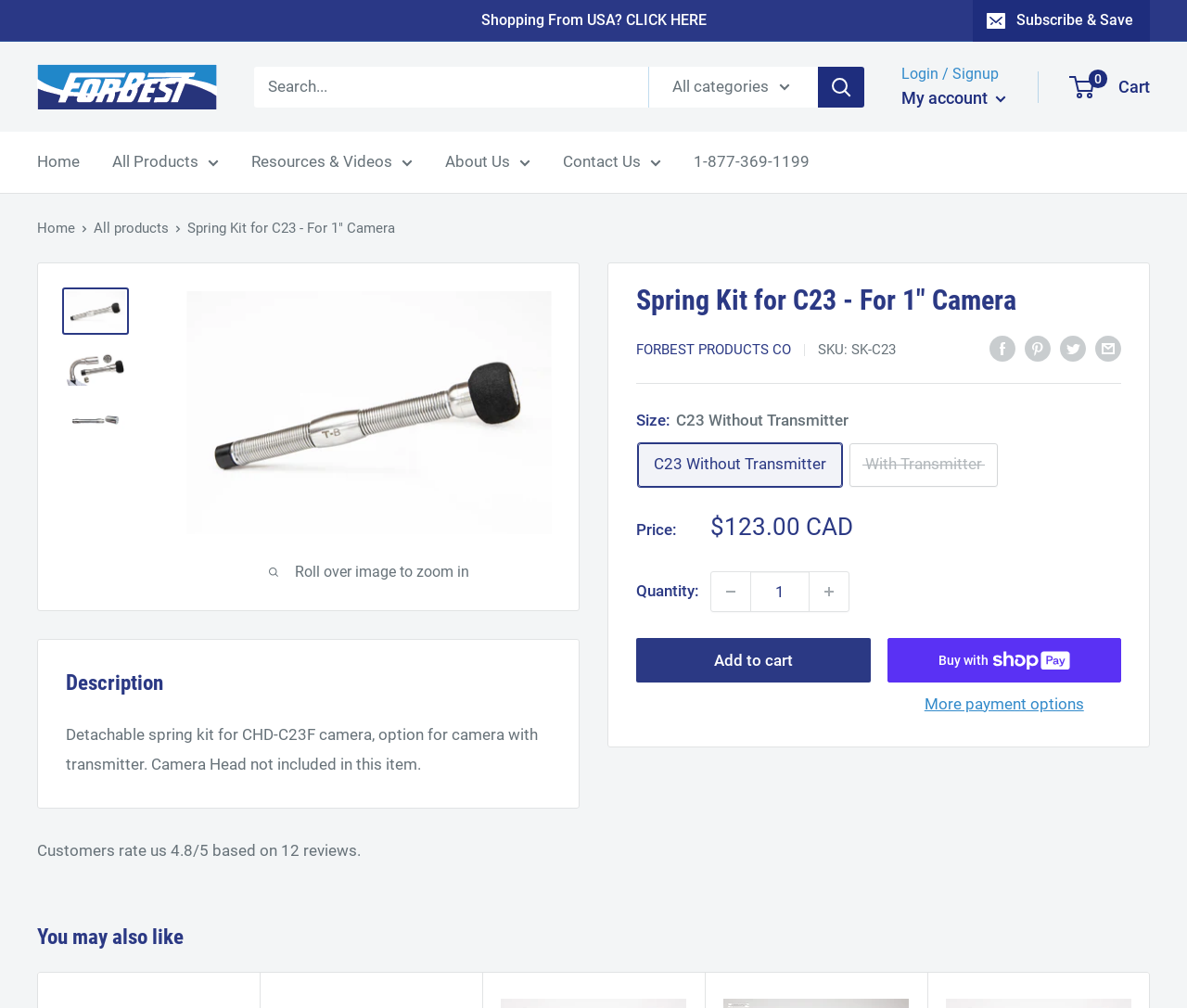Pinpoint the bounding box coordinates of the element that must be clicked to accomplish the following instruction: "Search for products". The coordinates should be in the format of four float numbers between 0 and 1, i.e., [left, top, right, bottom].

[0.214, 0.066, 0.728, 0.106]